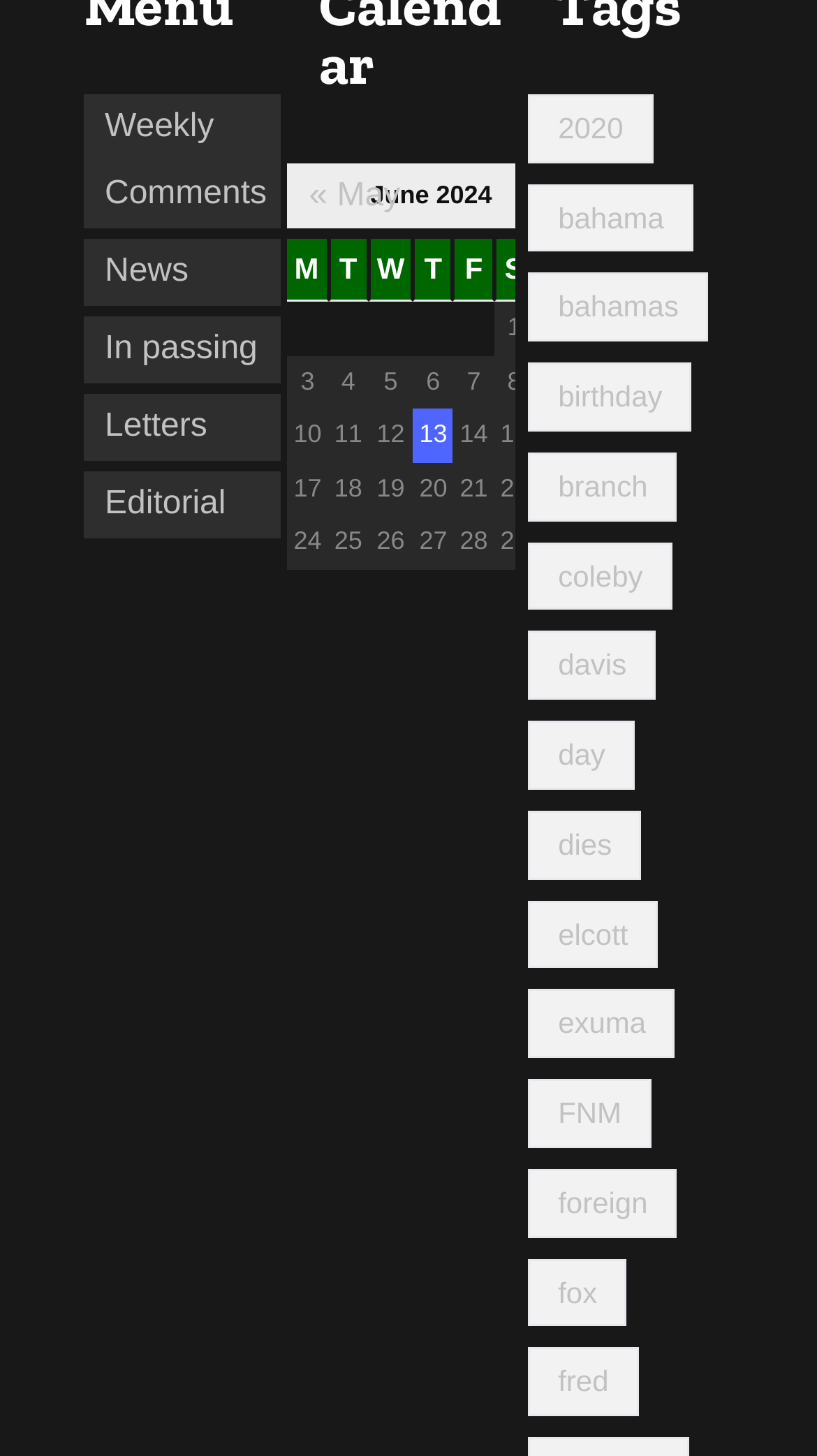Respond to the question below with a single word or phrase: How many links are there in the 'Previous and next months' navigation?

2